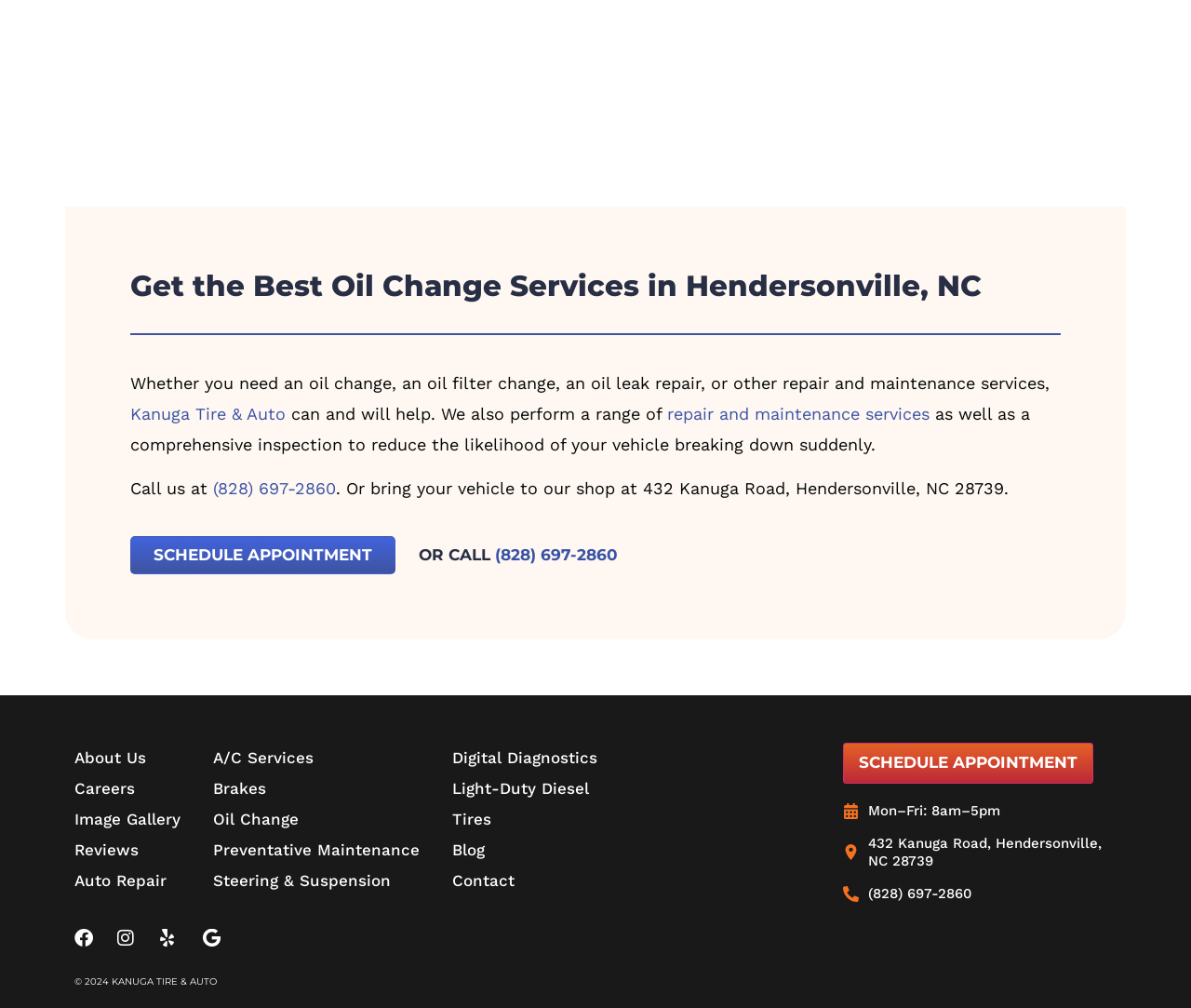What are the business hours of Kanuga Tire & Auto?
We need a detailed and meticulous answer to the question.

I found the business hours by looking at the text elements on the webpage. The hours are mentioned at the bottom of the page, which says 'Mon-Fri: 8am-5pm'.